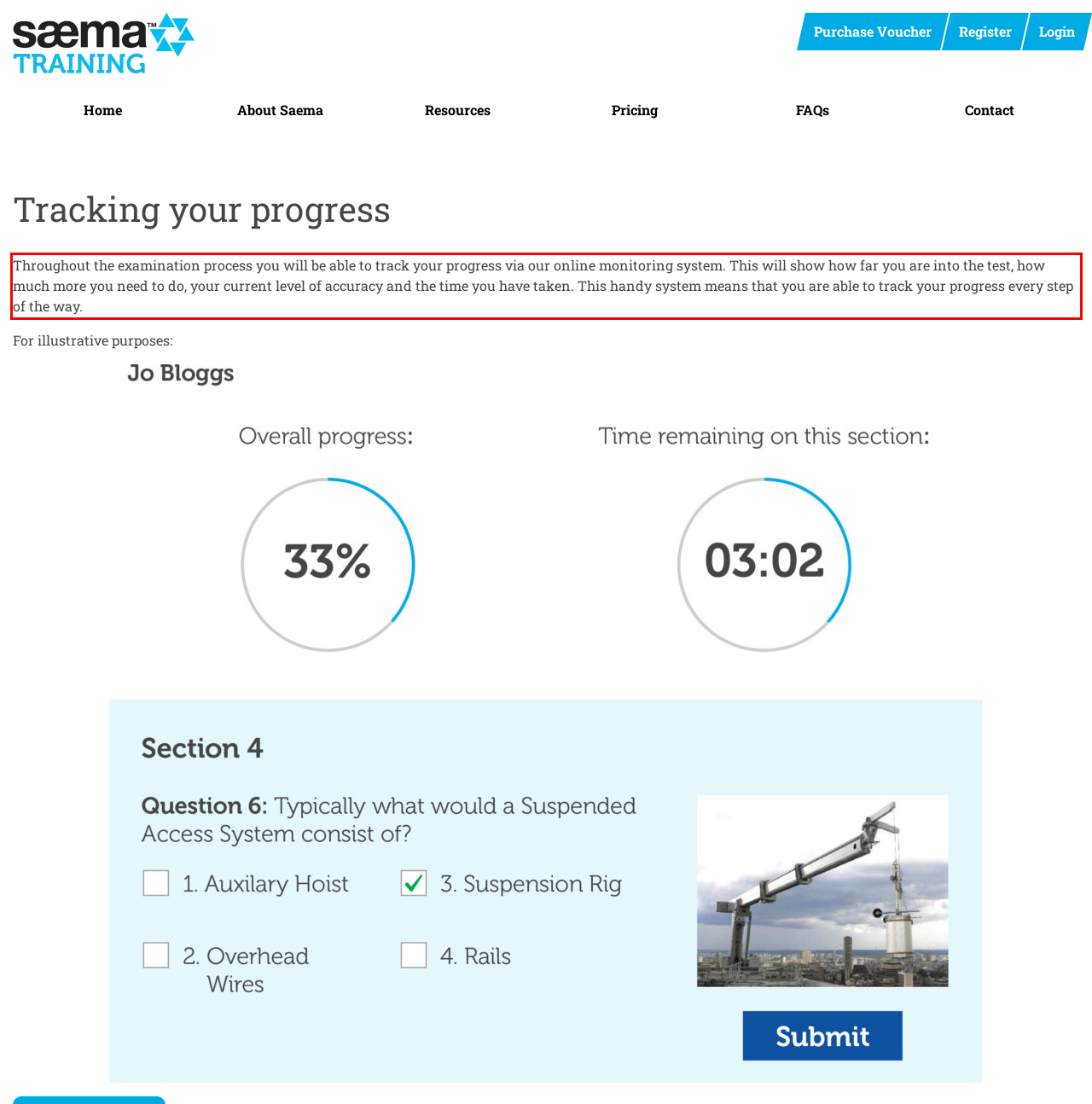Given a screenshot of a webpage containing a red bounding box, perform OCR on the text within this red bounding box and provide the text content.

Throughout the examination process you will be able to track your progress via our online monitoring system. This will show how far you are into the test, how much more you need to do, your current level of accuracy and the time you have taken. This handy system means that you are able to track your progress every step of the way.